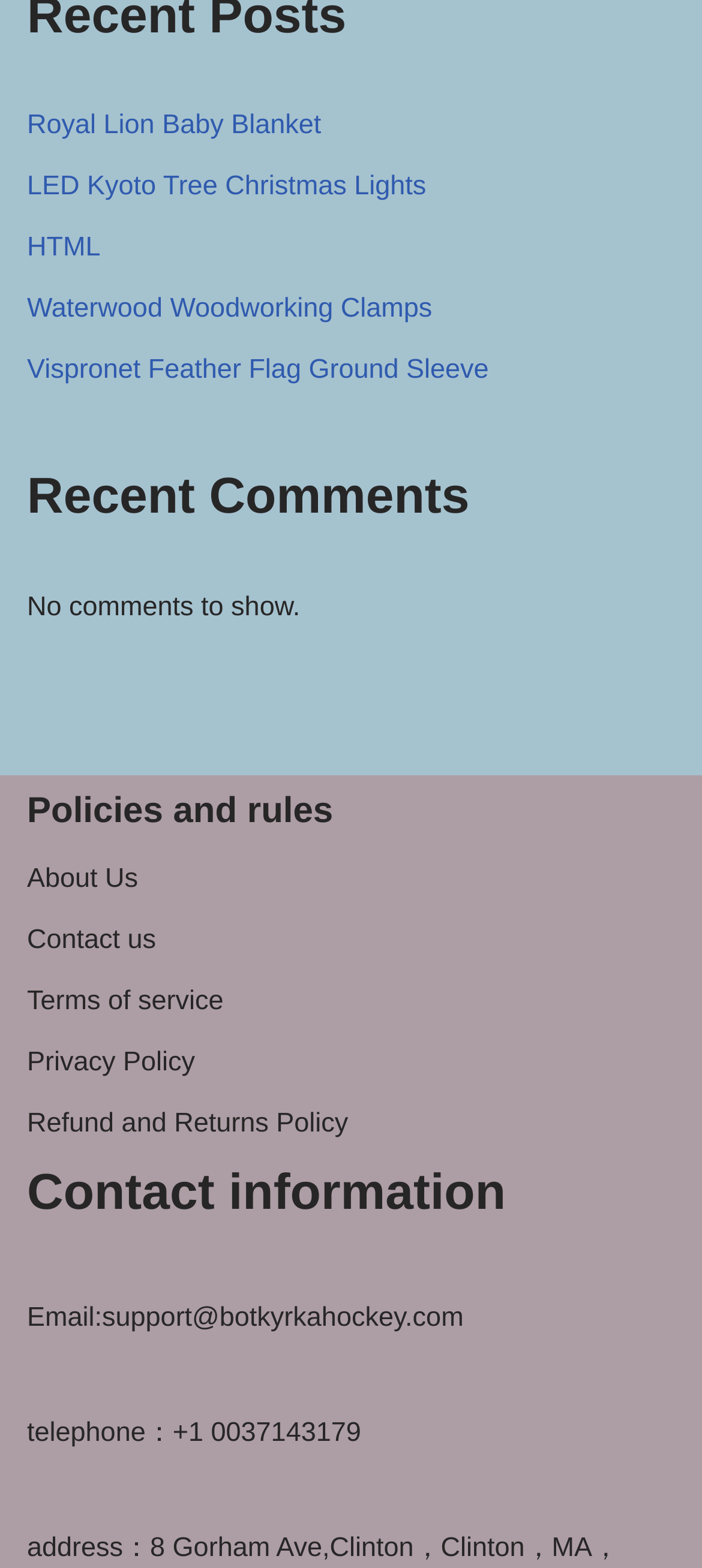Are there any comments to show?
Answer the question based on the image using a single word or a brief phrase.

No